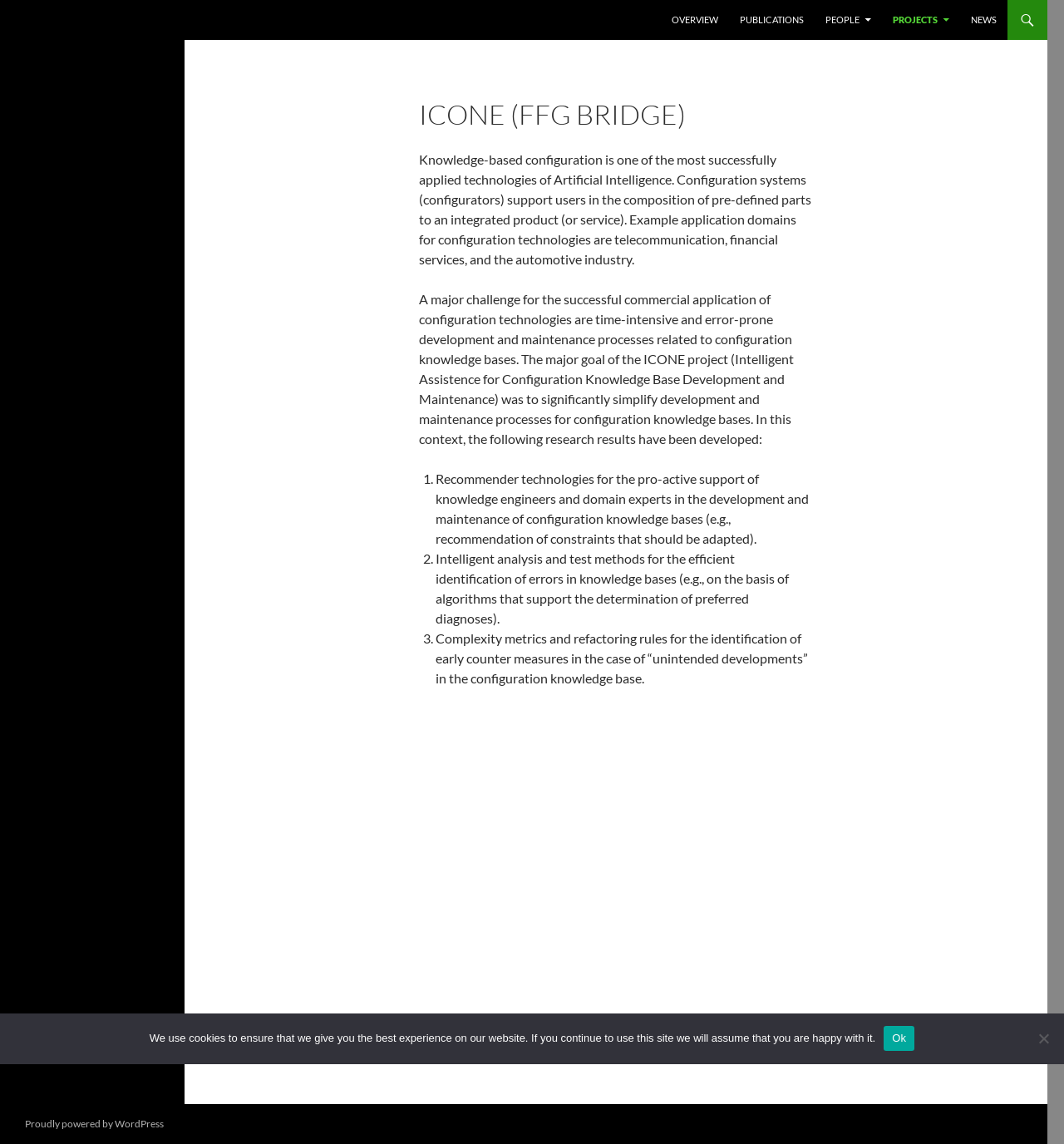Identify the coordinates of the bounding box for the element described below: "Proudly powered by WordPress". Return the coordinates as four float numbers between 0 and 1: [left, top, right, bottom].

[0.023, 0.977, 0.154, 0.988]